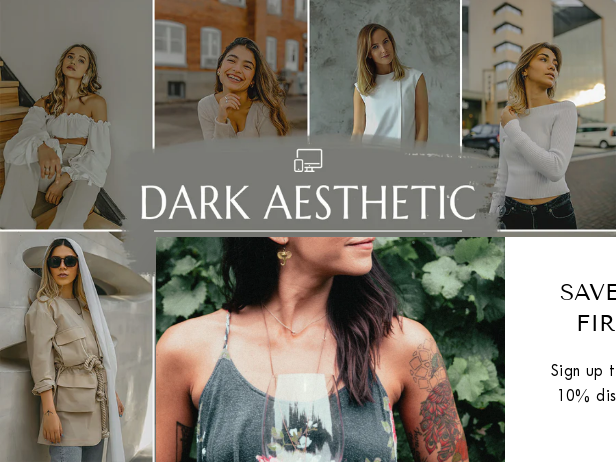Please provide a detailed answer to the question below by examining the image:
What is the theme of the models' attire in the image?

The models in the image are exuding a trendy and fashionable vibe, and their attire complements the 'Dark Aesthetic' theme, which is the central focus of the image.